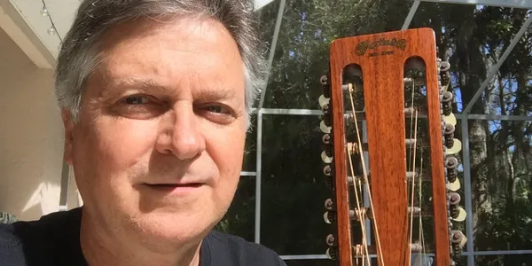Explain the image thoroughly, mentioning every notable detail.

The image features a man smiling for a selfie, with a beautifully crafted guitar positioned prominently beside him. The guitar displays elegant wooden detailing and its tuning pegs are visible, suggesting a deep connection to music. The background reveals a bright and inviting outdoor setting, likely a patio or porch, bathed in natural sunlight, which adds warmth to the scene. This visual complements his profile as a passionate musician, hinting at a life enriched by music and creativity. The caption could reflect his journey and influences, resonating with his stated inspirations from iconic artists and his long experience in music-making along the Florida east coast.